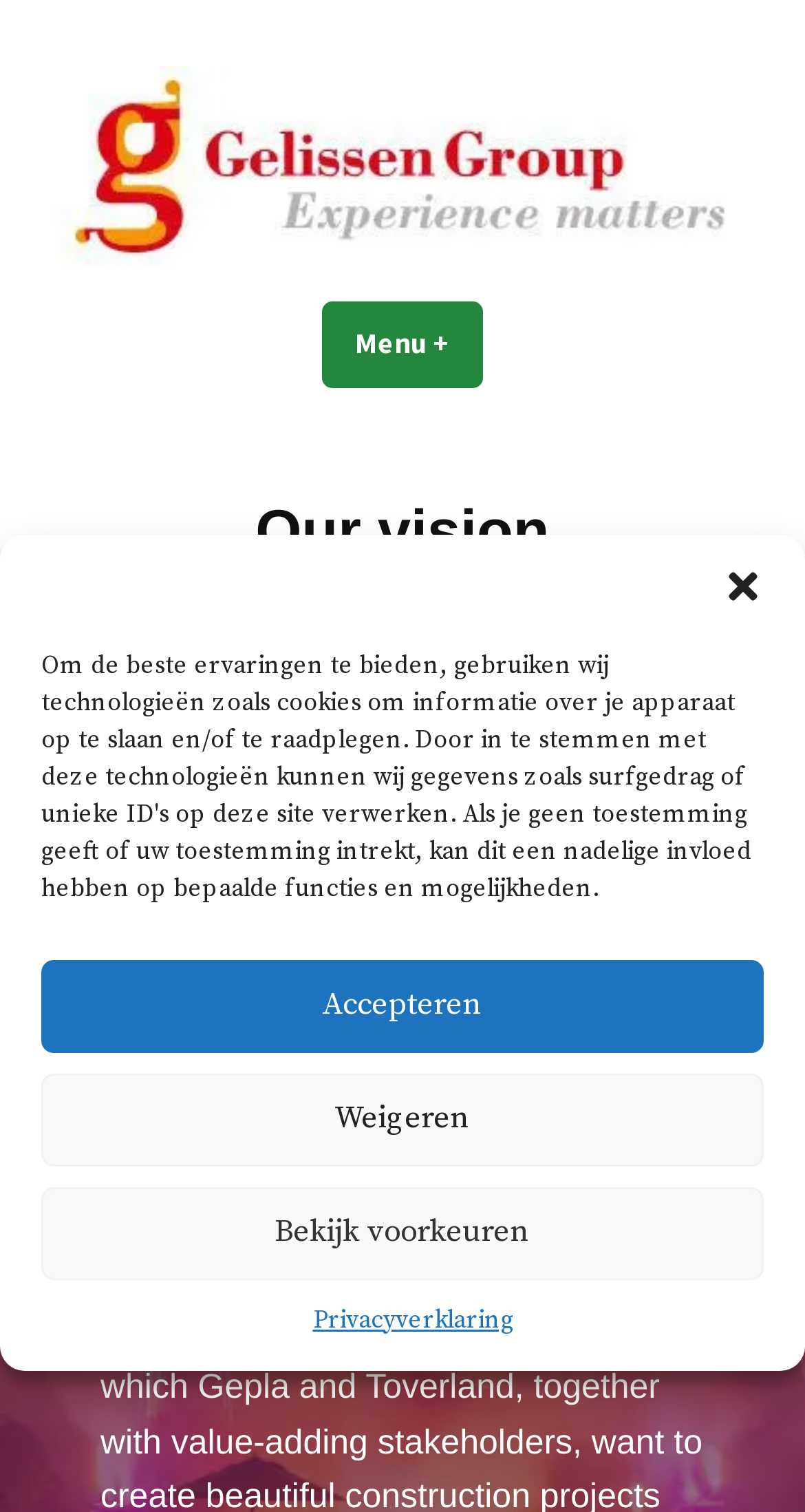What is the main theme of the webpage?
Using the screenshot, give a one-word or short phrase answer.

Our vision